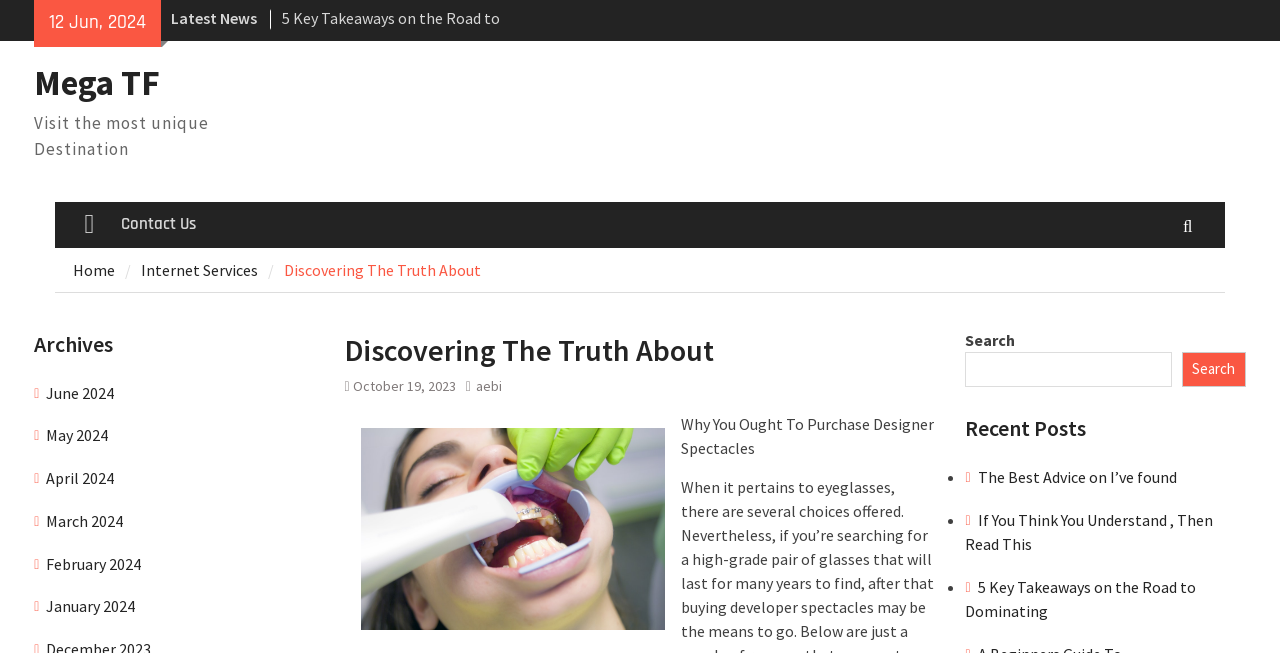Please answer the following question using a single word or phrase: 
What is the archive period for the website?

Monthly